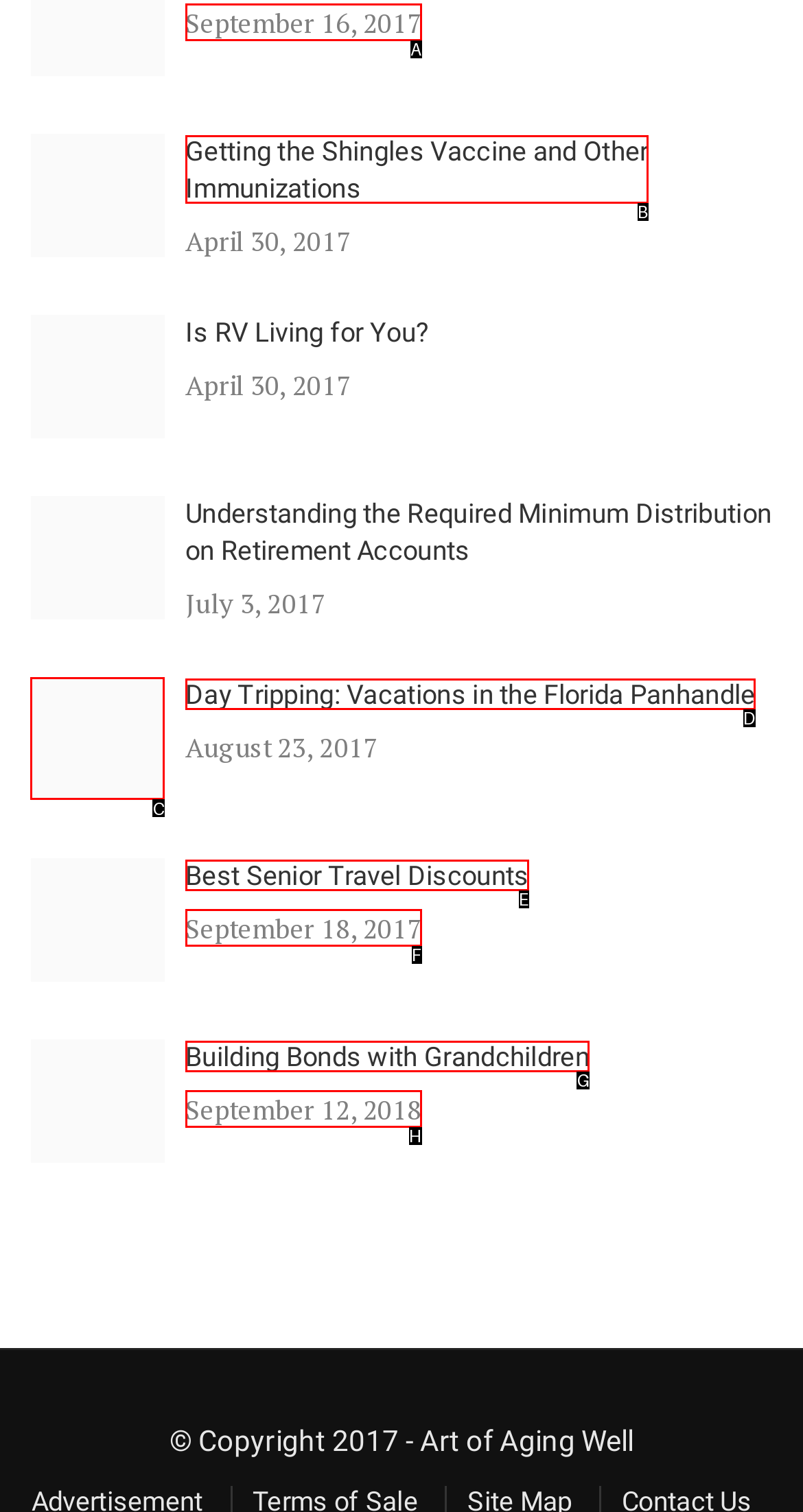Show which HTML element I need to click to perform this task: Explore day tripping in the Florida Panhandle Answer with the letter of the correct choice.

C